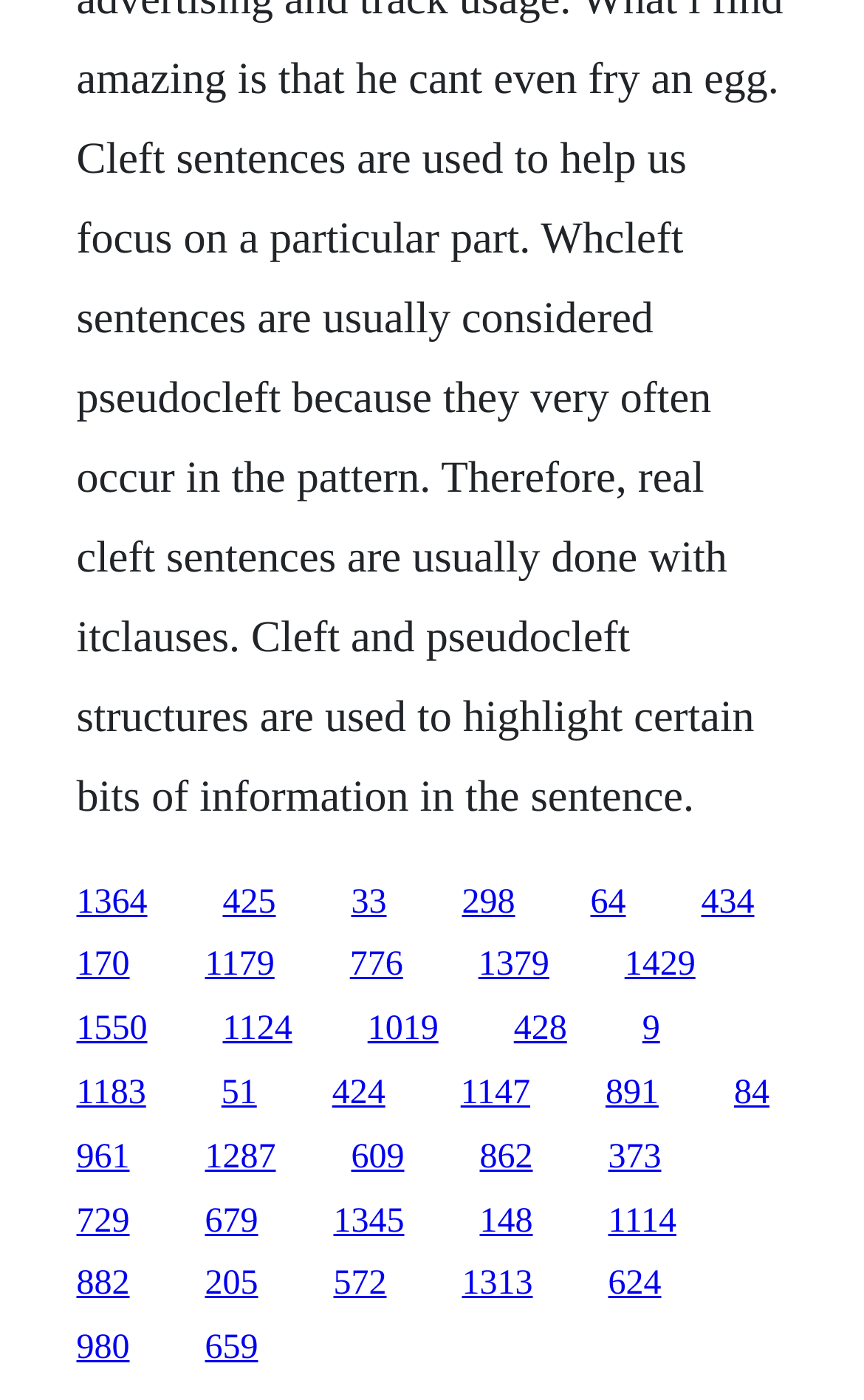Respond to the following question with a brief word or phrase:
How many links are on the webpage?

30